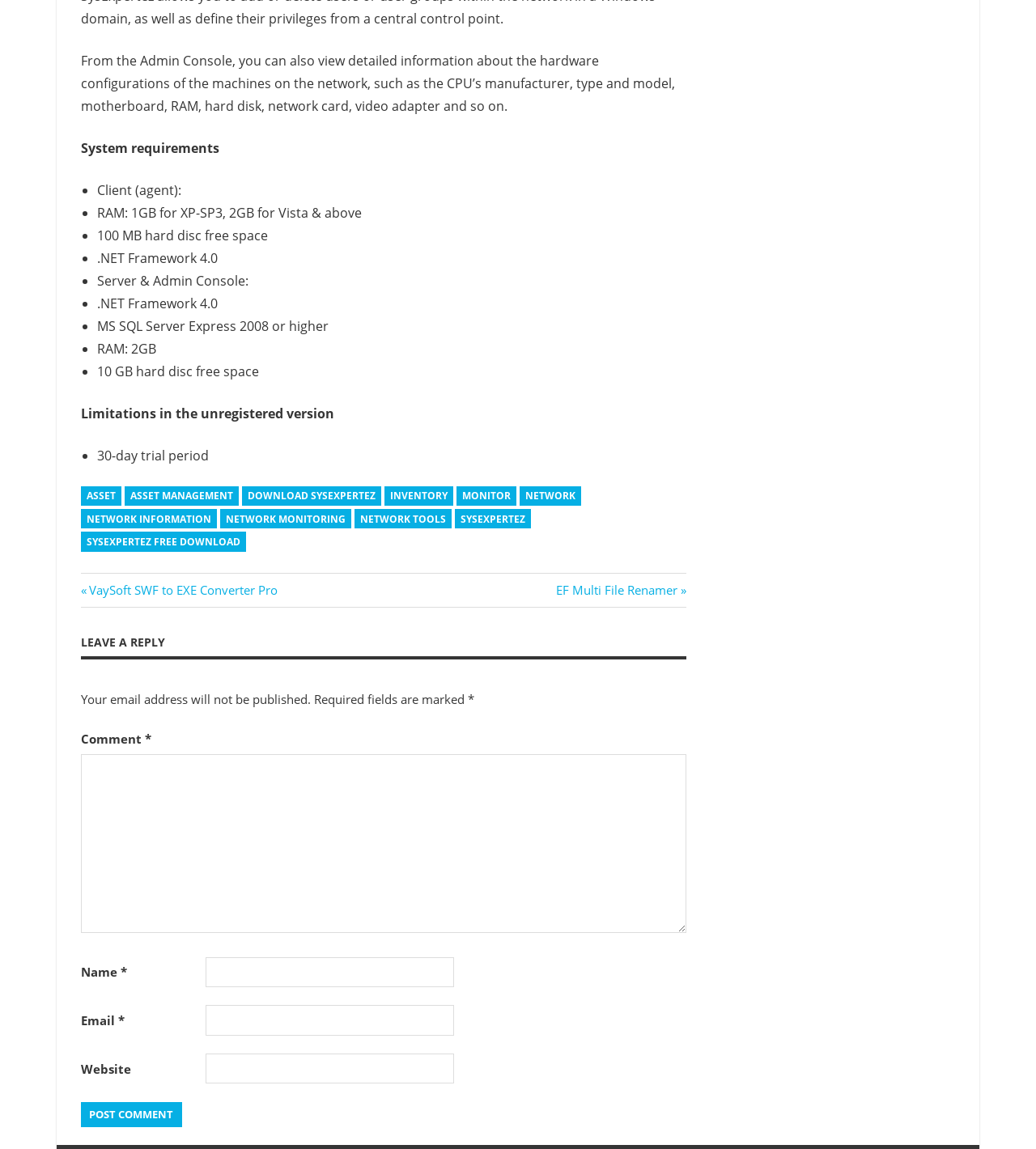What are the system requirements for the client?
Using the image as a reference, give a one-word or short phrase answer.

RAM: 1GB for XP-SP3, 2GB for Vista & above